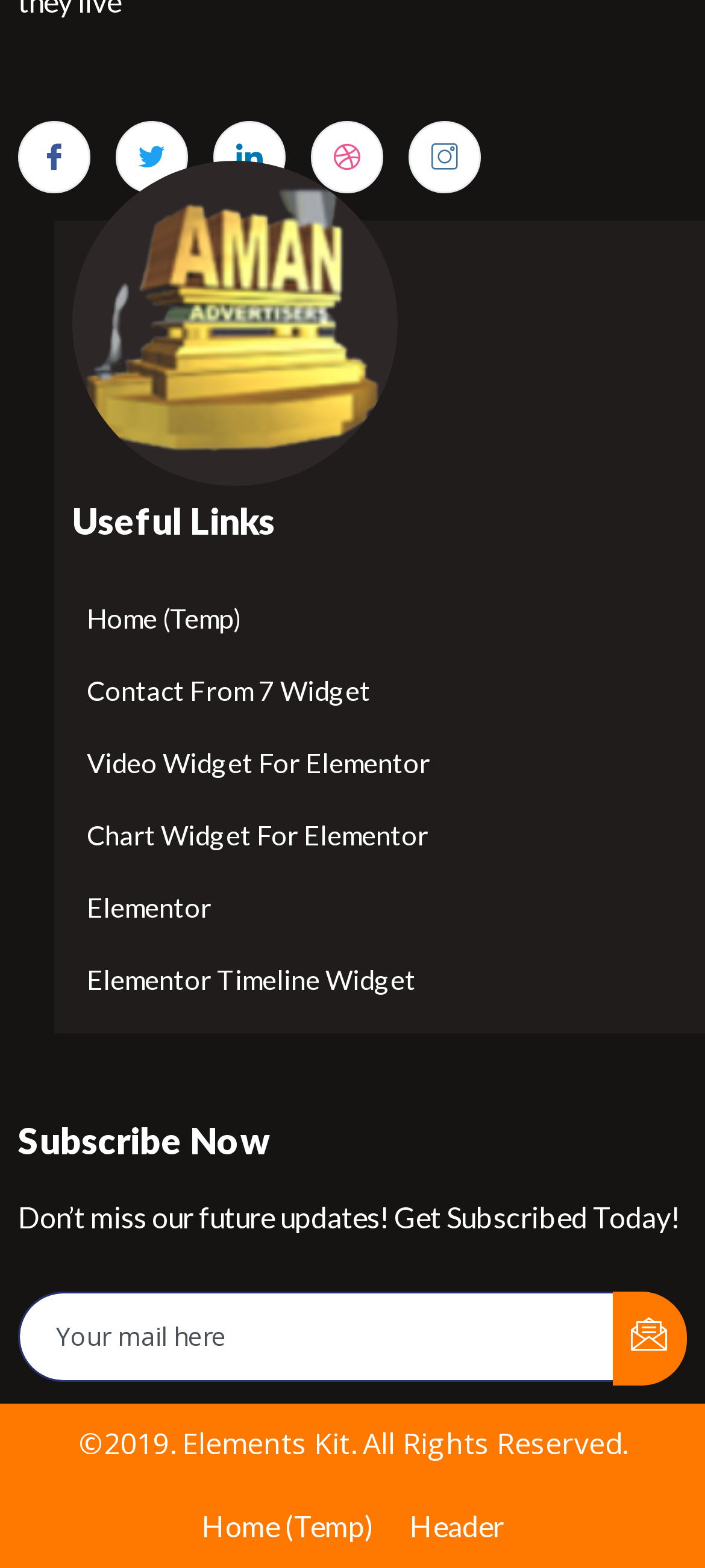What is the name of the widget mentioned in the links?
Kindly answer the question with as much detail as you can.

The webpage has several links mentioning 'Elementor', which appears to be a widget or a tool used for creating websites or web pages, as seen in links like 'Video Widget For Elementor' and 'Chart Widget For Elementor'.